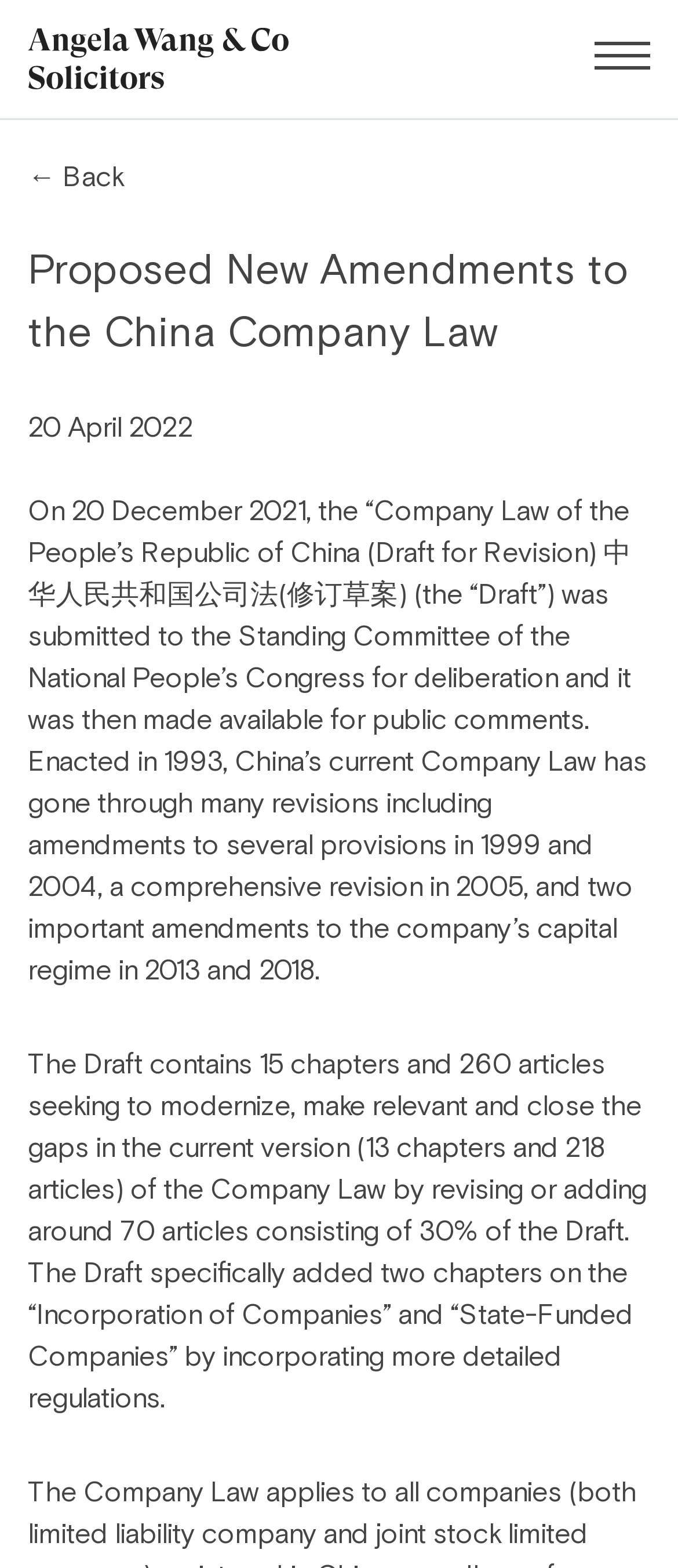What is the name of the law being revised?
Based on the screenshot, give a detailed explanation to answer the question.

I found the answer by looking at the text in the StaticText element with the bounding box coordinates [0.041, 0.156, 0.926, 0.229], which mentions the 'Company Law of the People’s Republic of China'.